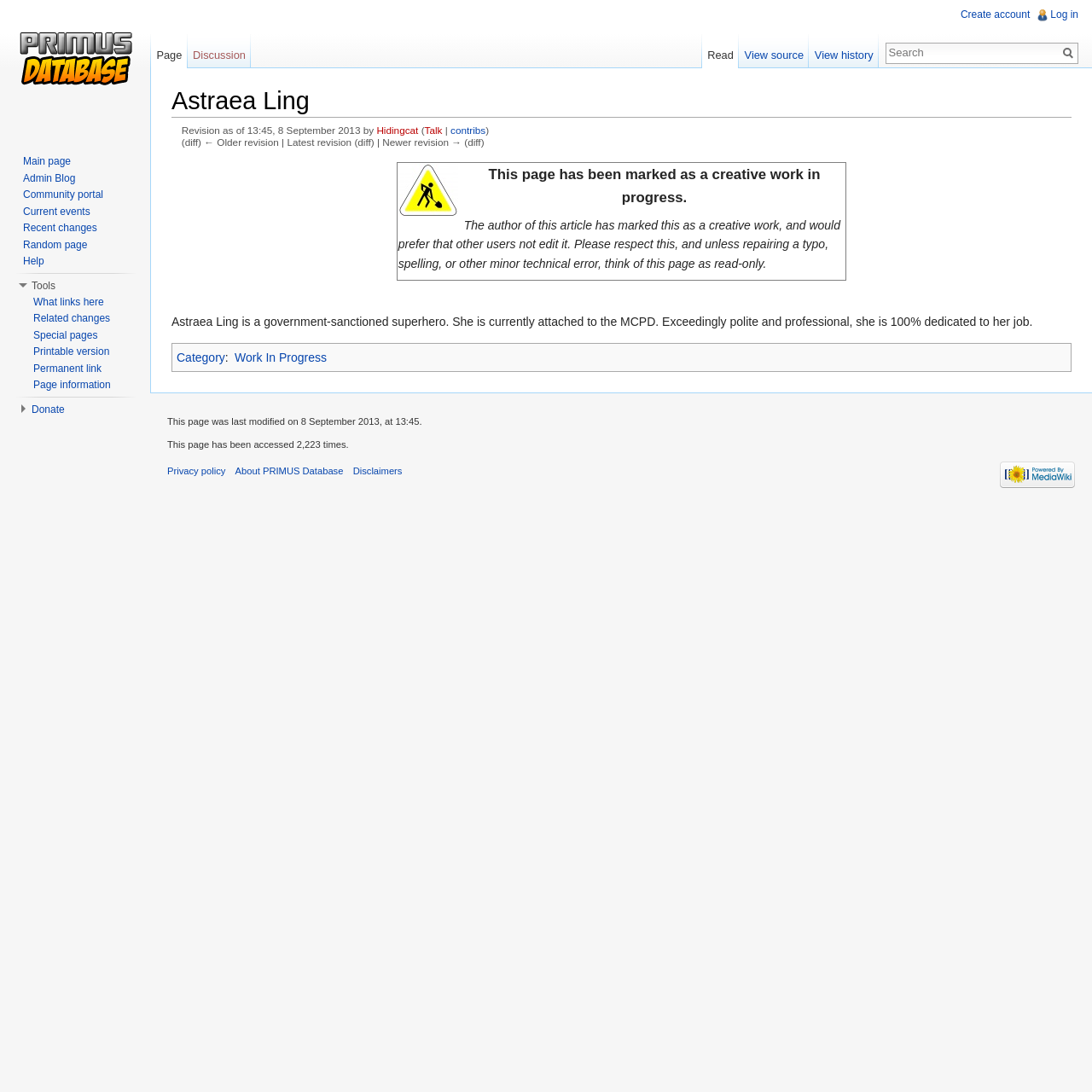Please indicate the bounding box coordinates of the element's region to be clicked to achieve the instruction: "Search for something". Provide the coordinates as four float numbers between 0 and 1, i.e., [left, top, right, bottom].

[0.812, 0.04, 0.969, 0.056]